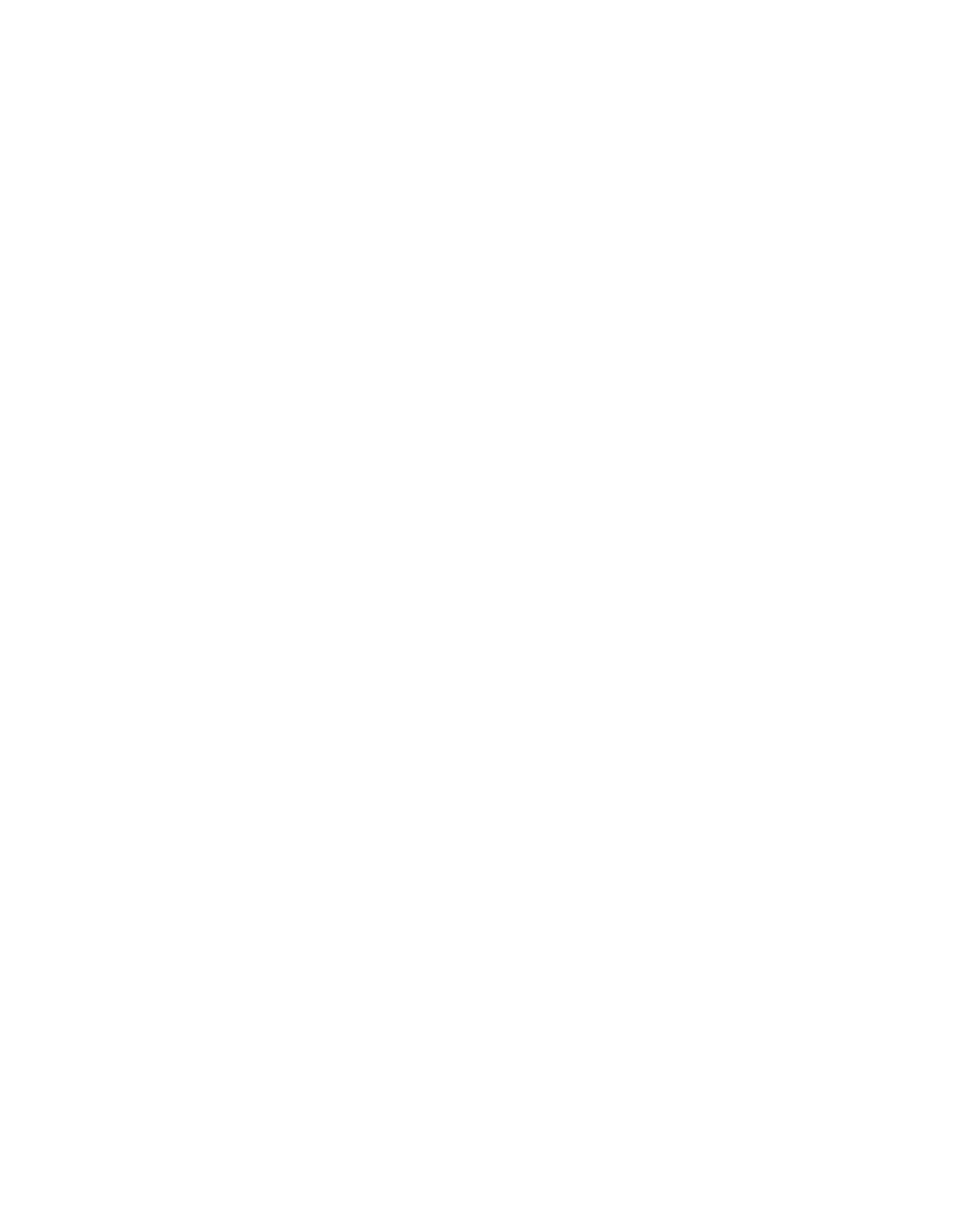Provide a one-word or short-phrase response to the question:
What is the name of the person who replied to Zack DeAngelis?

Teresa Abell